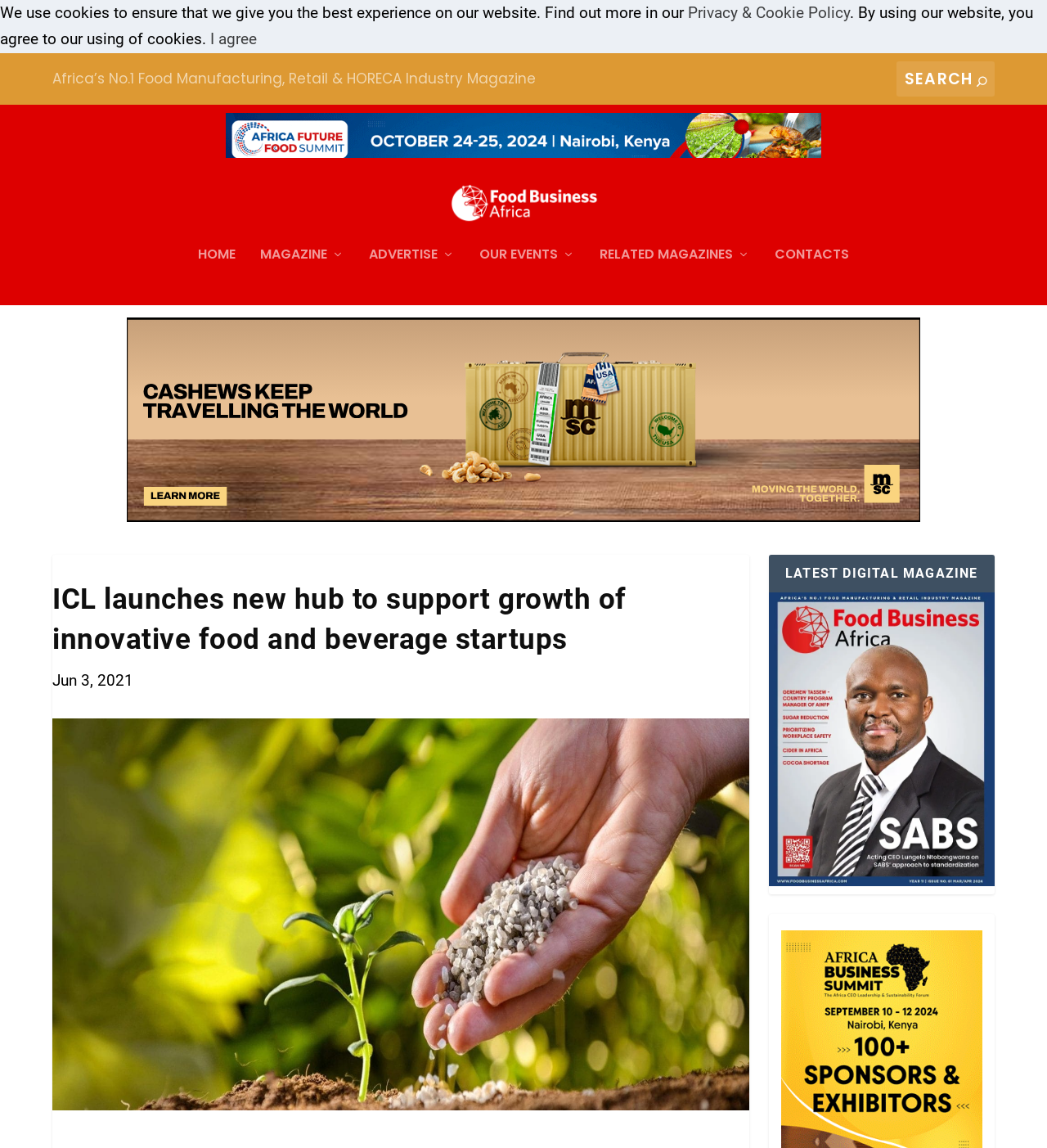What is the name of the magazine?
Look at the image and provide a short answer using one word or a phrase.

Food Business Africa Magazine